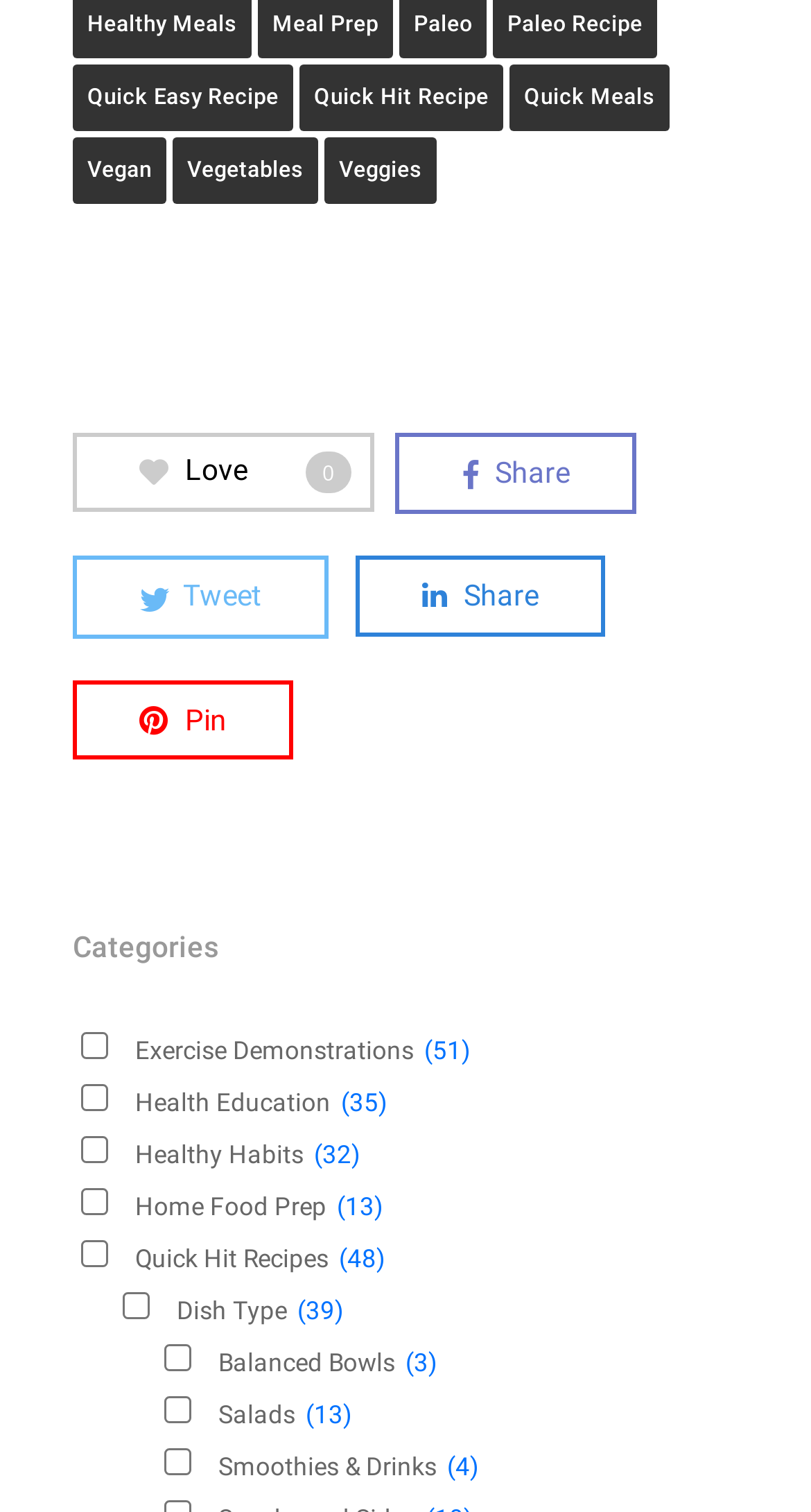Pinpoint the bounding box coordinates of the clickable element to carry out the following instruction: "Click on Quick Easy Recipe."

[0.09, 0.043, 0.362, 0.087]